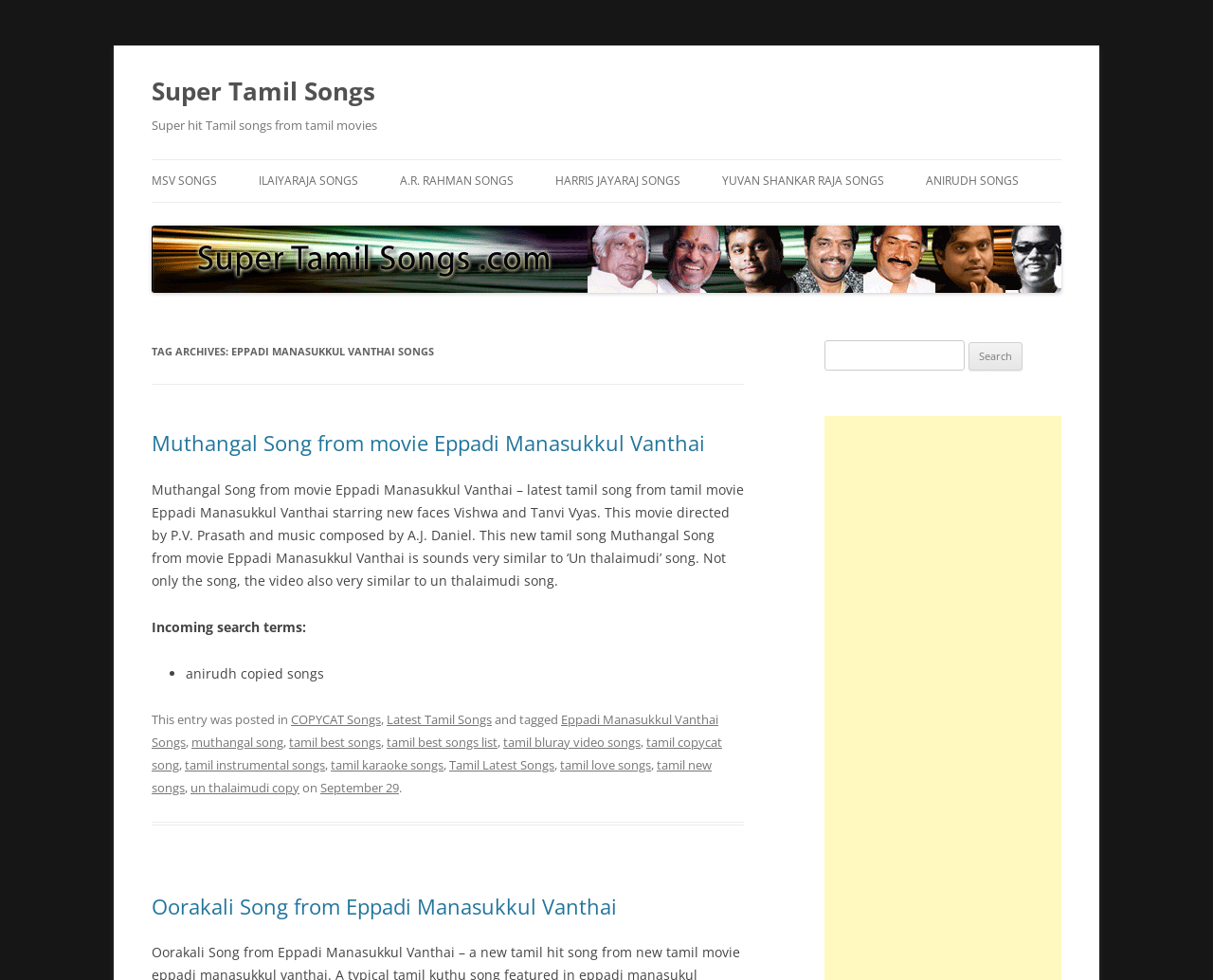Point out the bounding box coordinates of the section to click in order to follow this instruction: "Click on Oorakali Song from Eppadi Manasukkul Vanthai".

[0.125, 0.91, 0.509, 0.939]